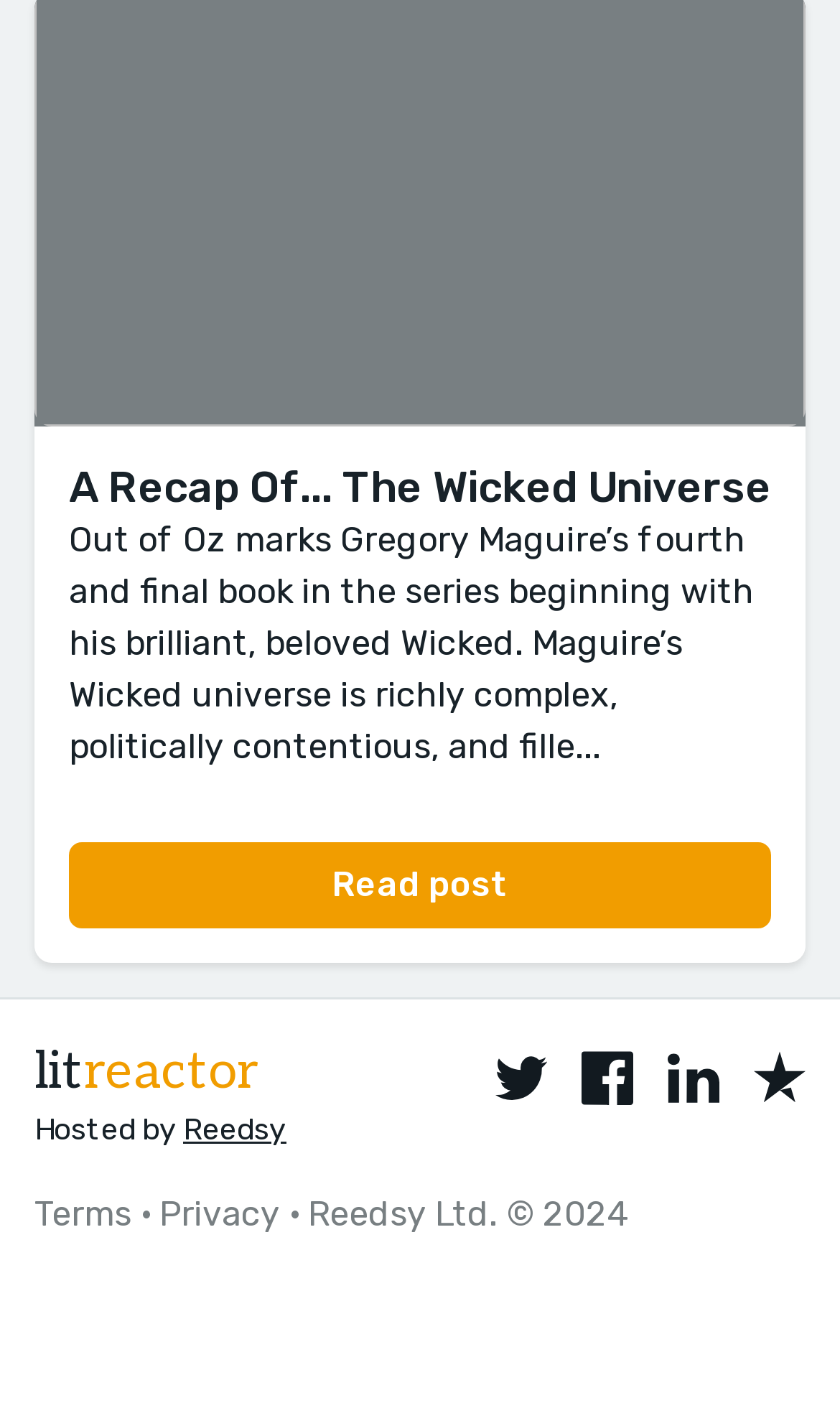Determine the bounding box coordinates for the area that should be clicked to carry out the following instruction: "Like the post".

None